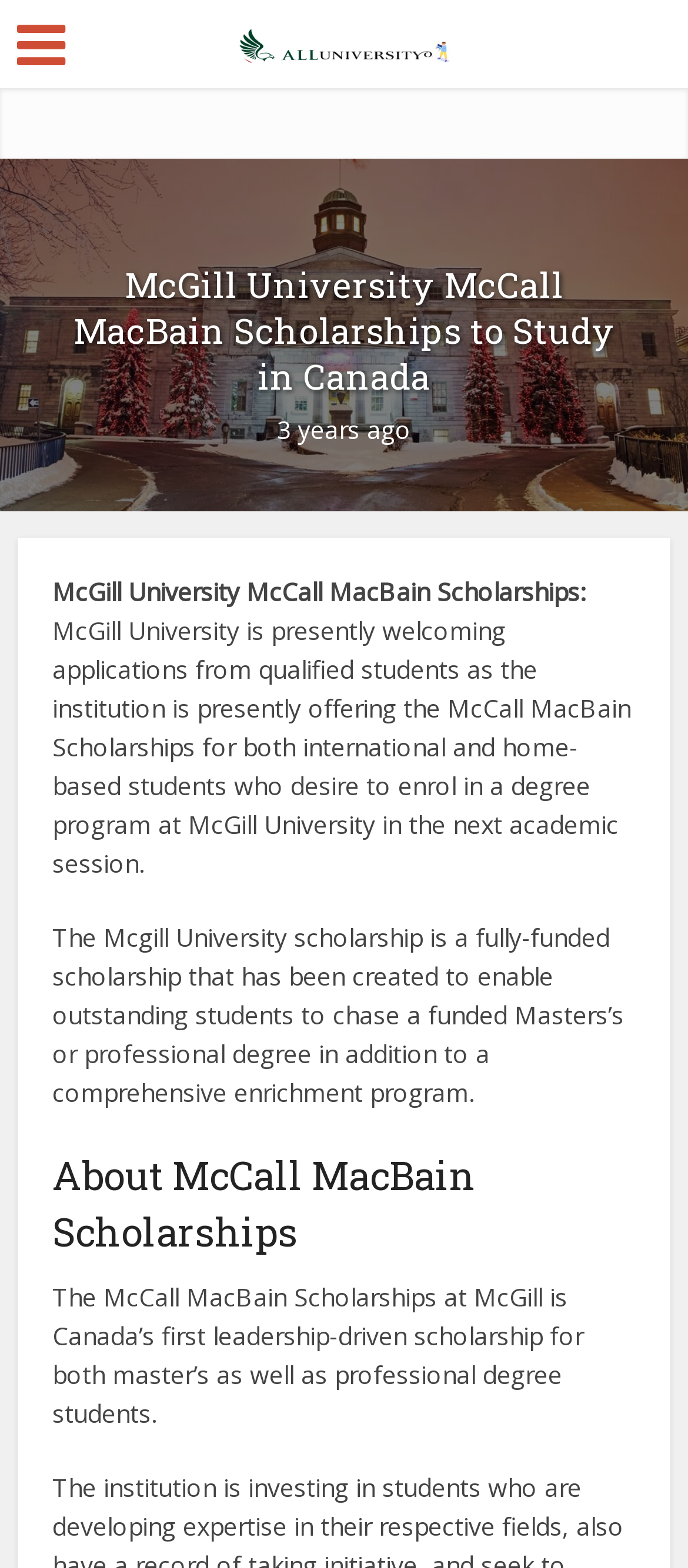What degree levels are supported by McCall MacBain Scholarships?
Please provide a full and detailed response to the question.

I deduced this answer by reading the text '...enable outstanding students to chase a funded Masters’s or professional degree...' which mentions the degree levels supported by the scholarship.